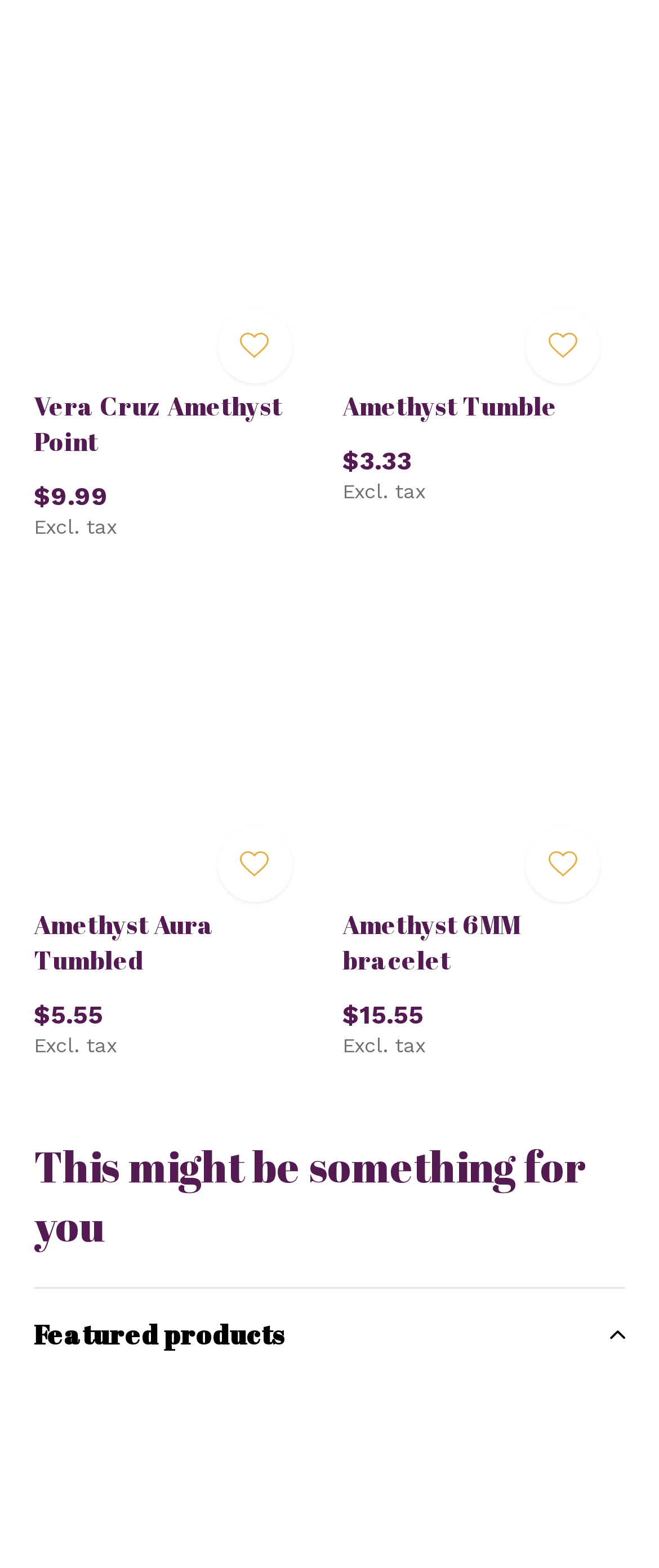From the image, can you give a detailed response to the question below:
What is the button text below the heading 'This might be something for you'?

I looked at the button element below the heading 'This might be something for you' and found that its text is 'Featured products'.